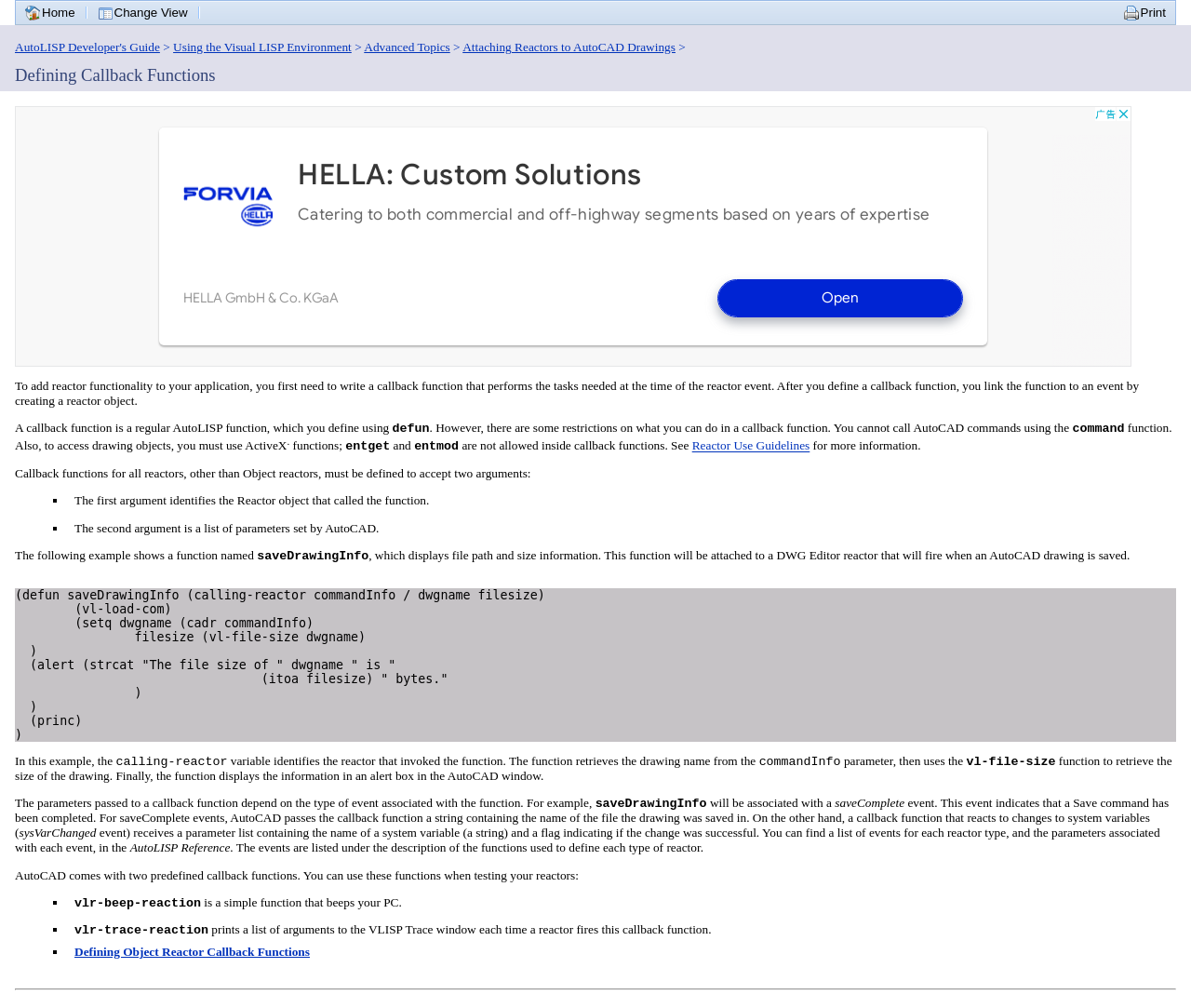What is the recommended guideline for reactor use?
Provide a thorough and detailed answer to the question.

The webpage provides a link to 'Reactor Use Guidelines', which suggests that there are specific guidelines that developers should follow when using reactors in their applications. This guideline is likely to provide more information on how to use reactors effectively and efficiently.